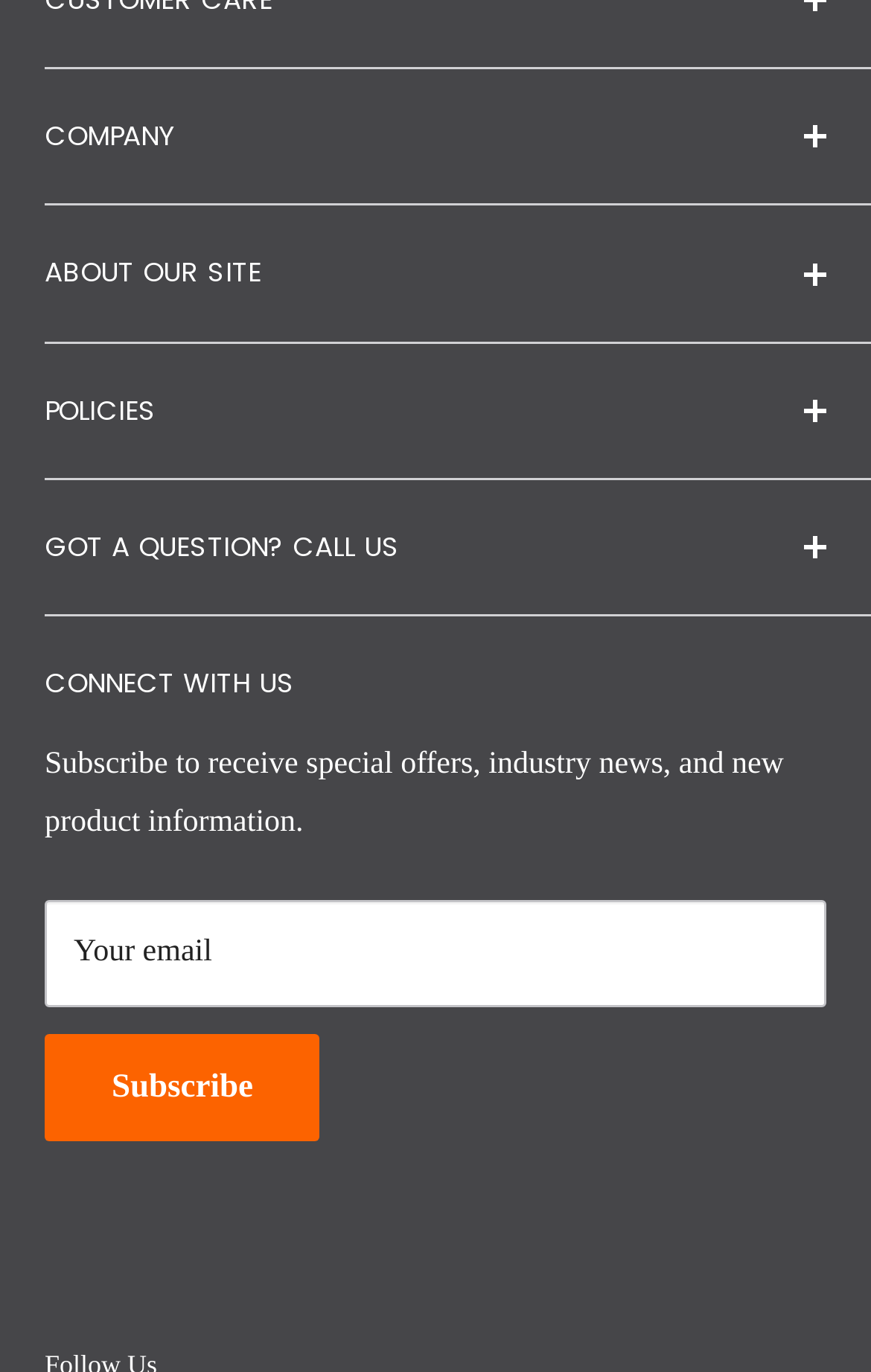Please determine the bounding box coordinates of the element's region to click for the following instruction: "Share on Facebook".

None